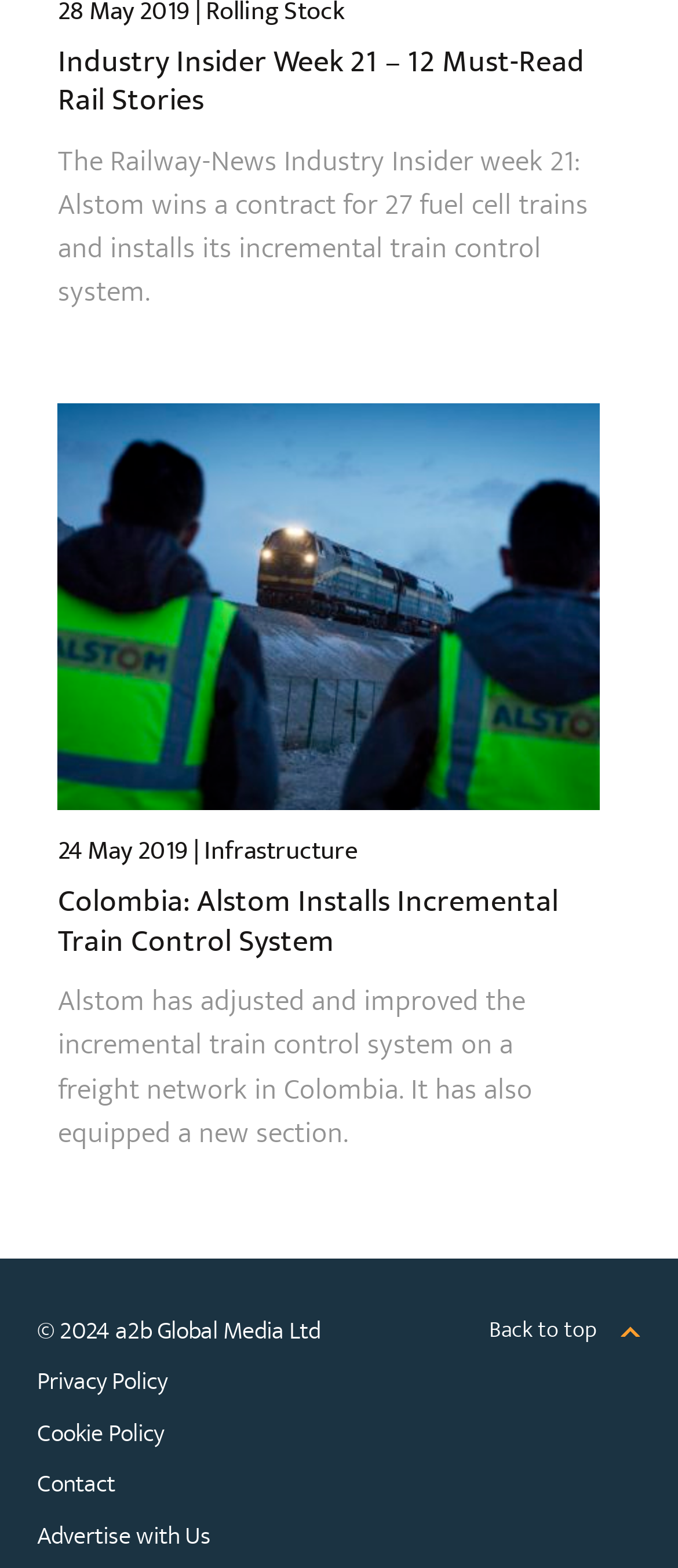Highlight the bounding box of the UI element that corresponds to this description: "Cookie Policy".

[0.055, 0.898, 0.473, 0.93]